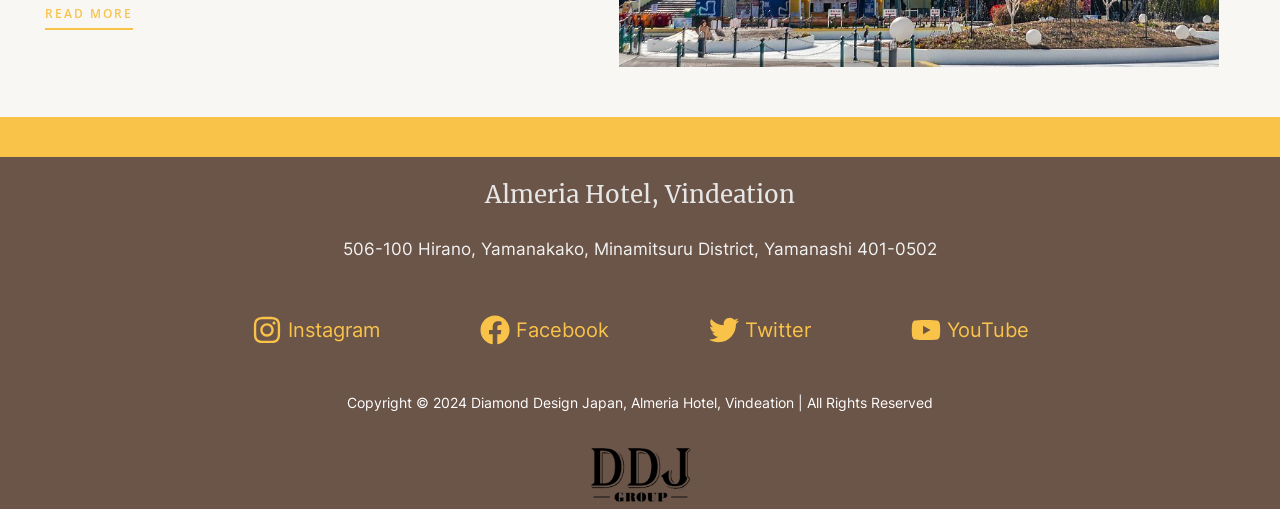Extract the bounding box coordinates of the UI element described by: "Facebook". The coordinates should include four float numbers ranging from 0 to 1, e.g., [left, top, right, bottom].

[0.347, 0.55, 0.503, 0.746]